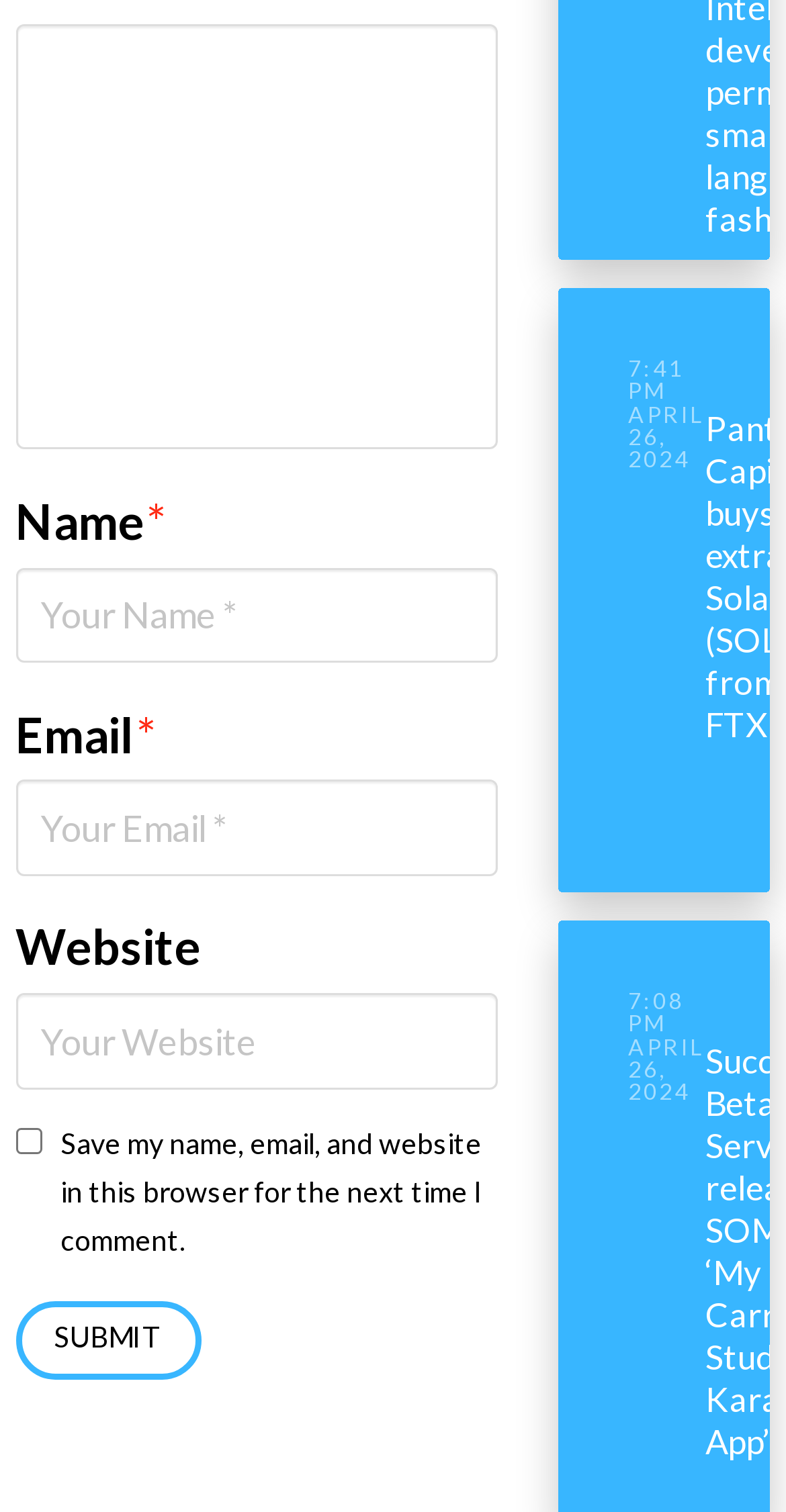Please identify the bounding box coordinates of the clickable area that will allow you to execute the instruction: "Enter a comment".

[0.02, 0.016, 0.634, 0.298]